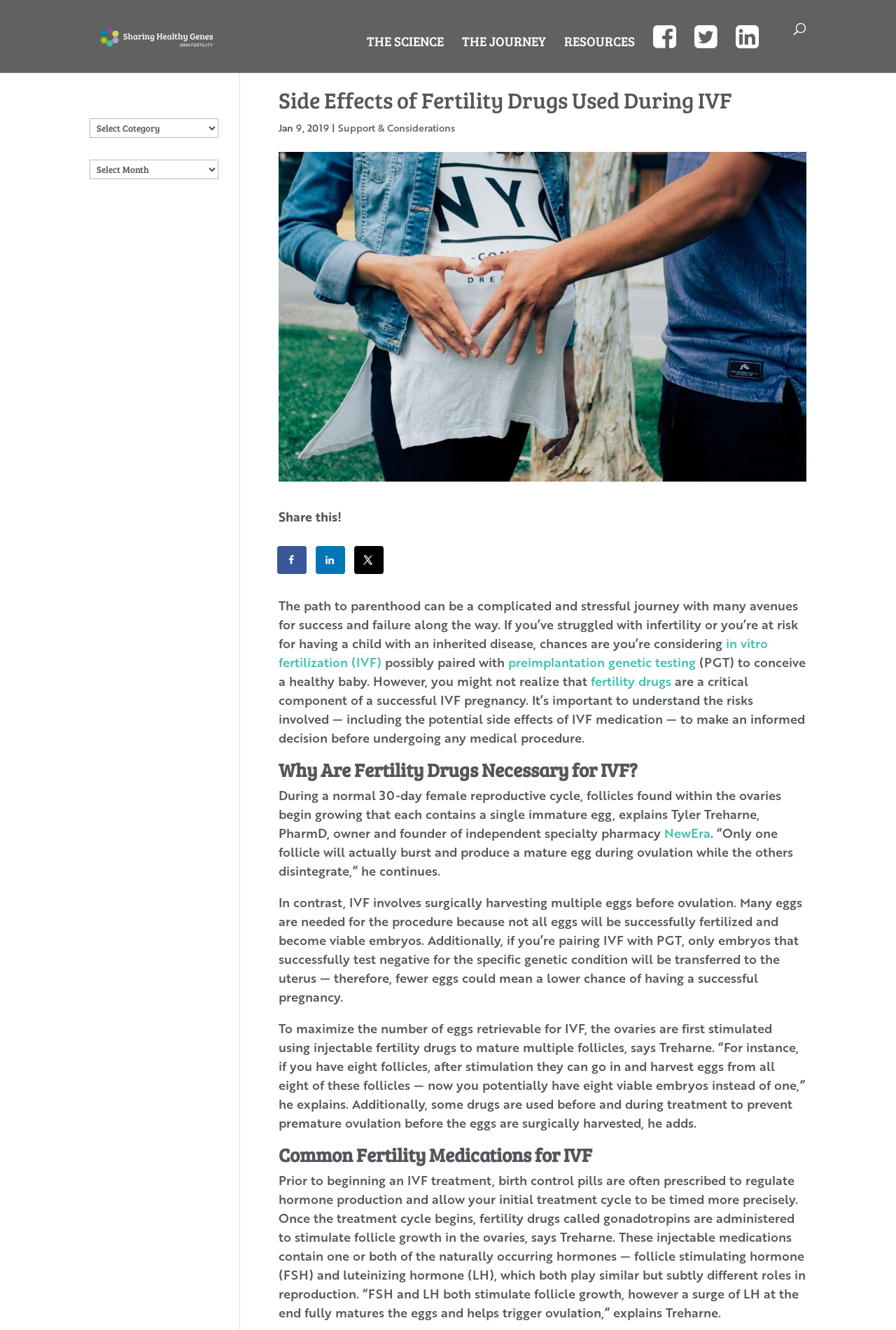Determine the bounding box coordinates of the section I need to click to execute the following instruction: "Search for something". Provide the coordinates as four float numbers between 0 and 1, i.e., [left, top, right, bottom].

[0.1, 0.0, 0.9, 0.001]